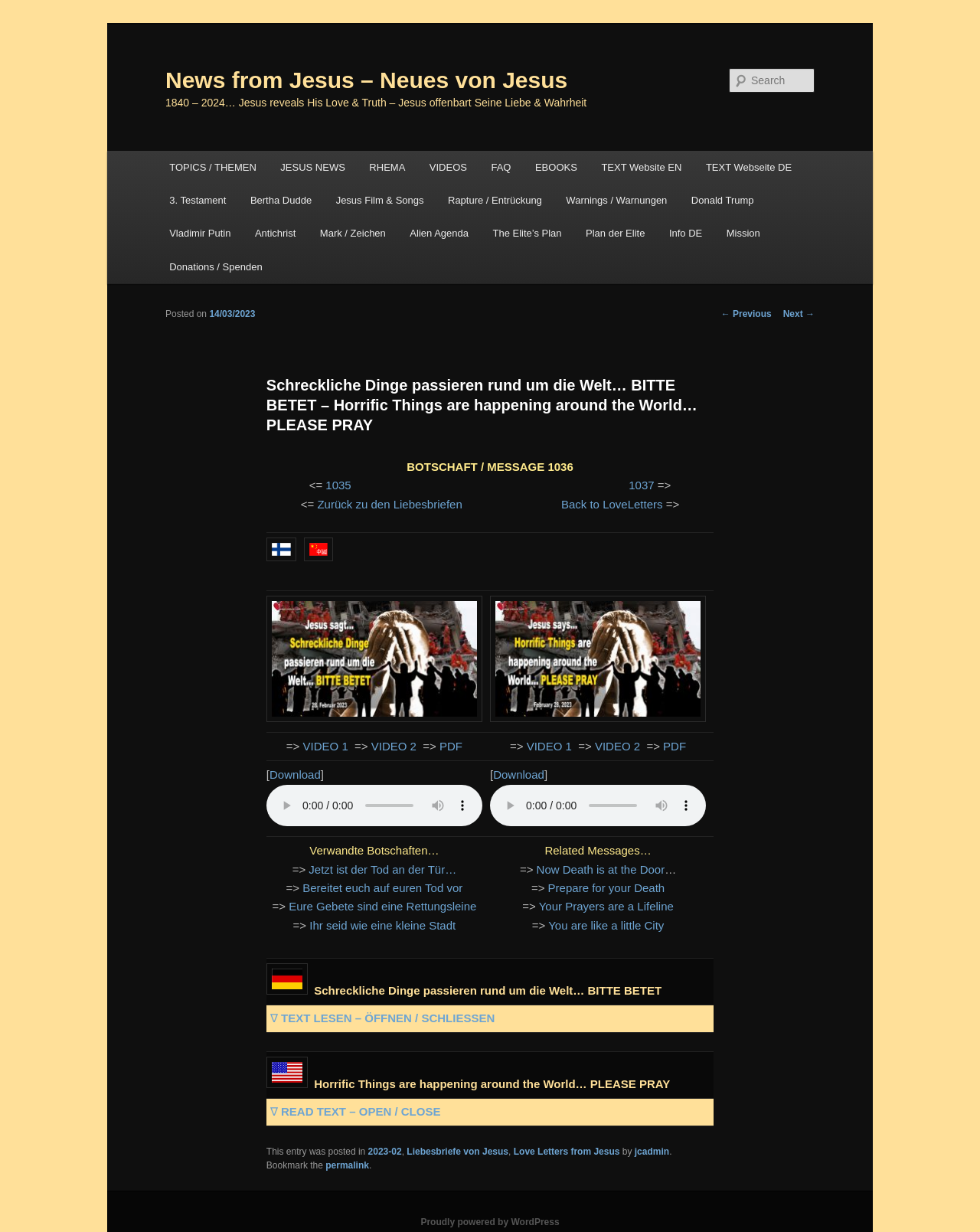Please provide a brief answer to the question using only one word or phrase: 
What is the name of the website?

News from Jesus